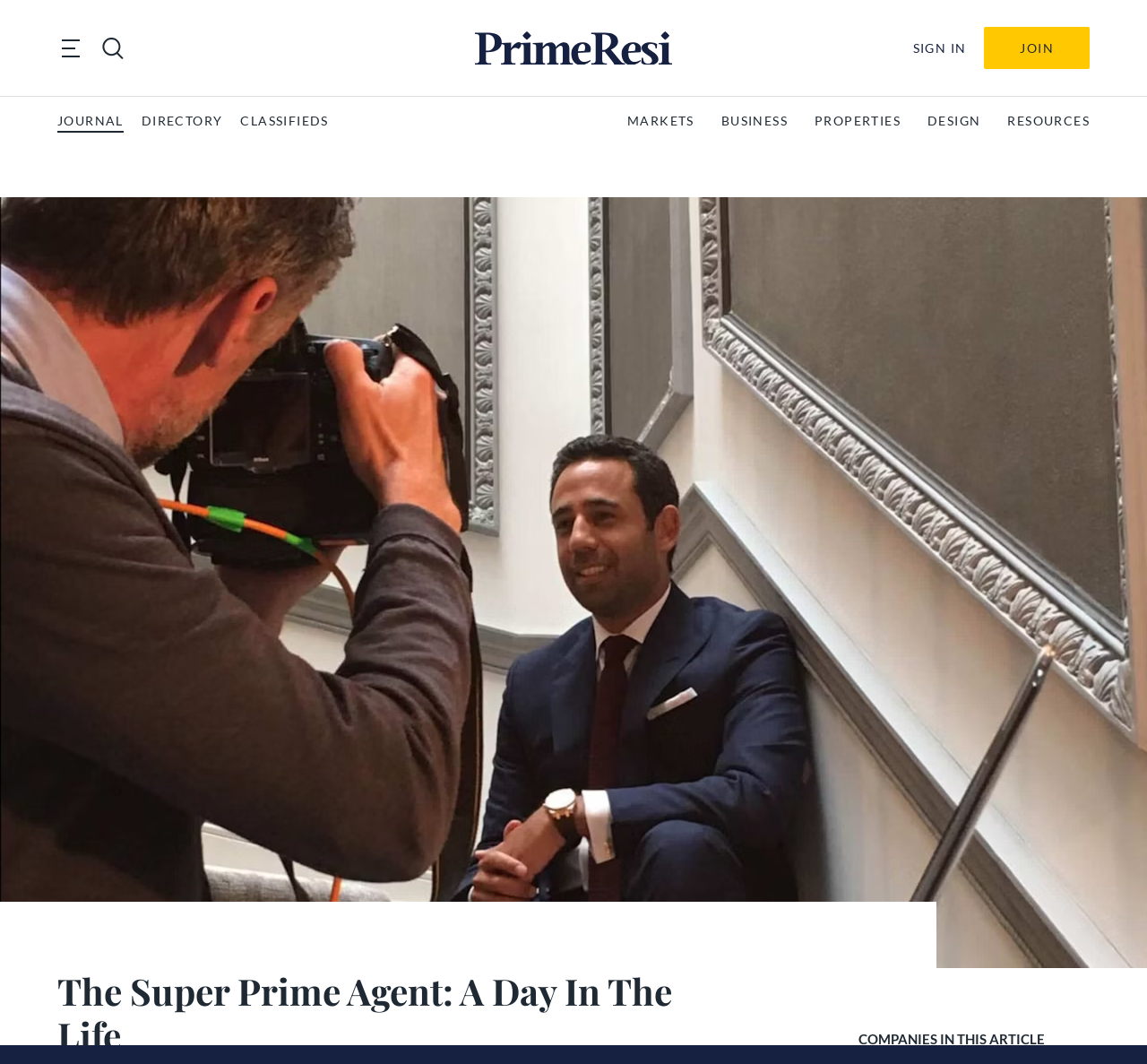How many links are there in the top navigation bar?
Look at the image and respond with a one-word or short-phrase answer.

9